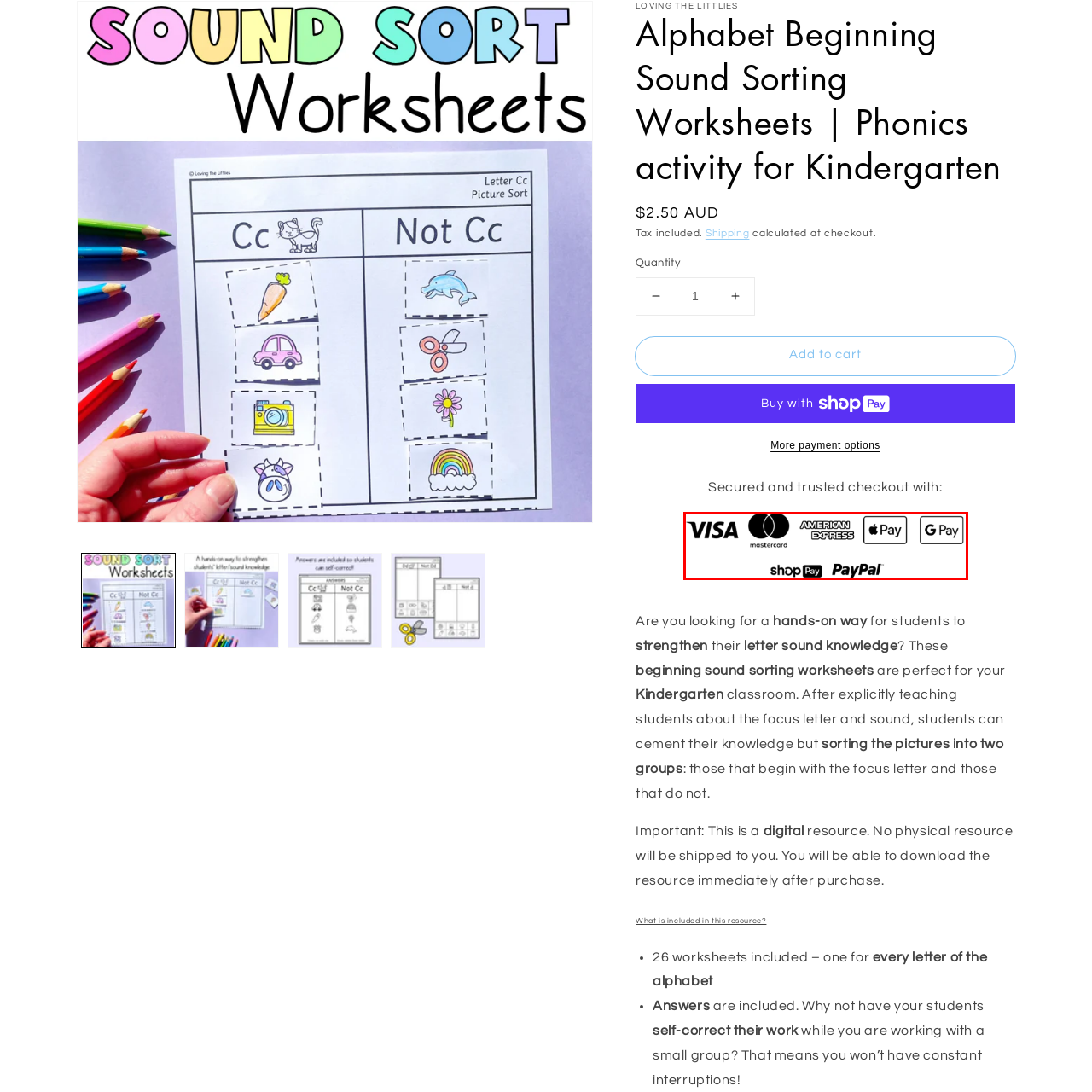Study the image inside the red outline, What is the purpose of showcasing these payment options? 
Respond with a brief word or phrase.

To highlight flexibility